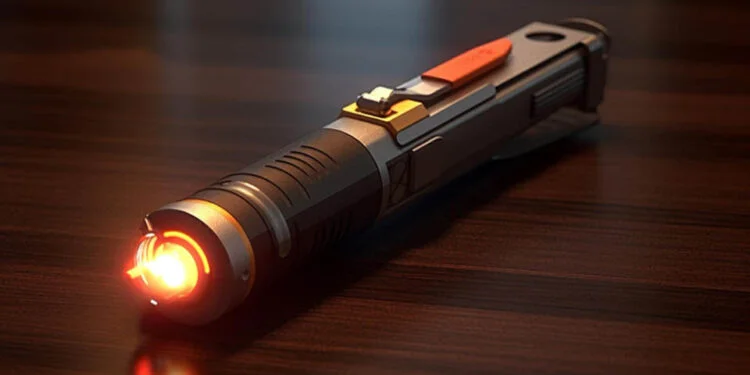Provide an extensive narrative of what is shown in the image.

A stunning image of a **Darth Revan lightsaber**, showcasing its sleek and futuristic design, lies atop a polished wooden surface. The lightsaber features a prominent ignition button, accented in vibrant orange, signaling its readiness for action. The metallic body is embellished with intricate grooves and textures that suggest both form and function, making it a striking replica for any **Star Wars** enthusiast. This collectible item embodies the essence of the franchise, merging artistry with nostalgia, and serves as a perfect gift for fans, whether they align with the Light Side or the Dark Side of the Force.